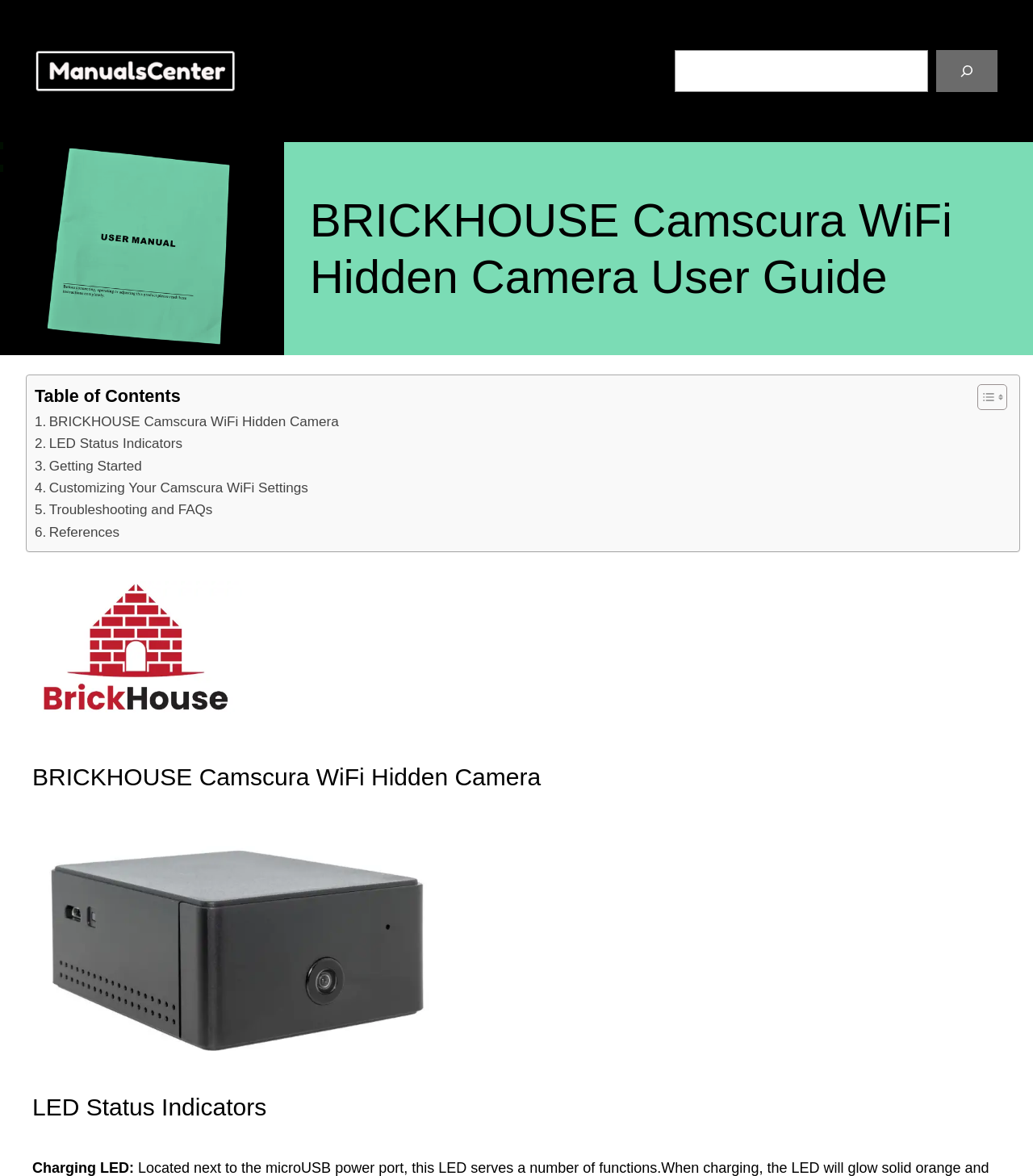Given the webpage screenshot, identify the bounding box of the UI element that matches this description: "References".

[0.034, 0.443, 0.116, 0.462]